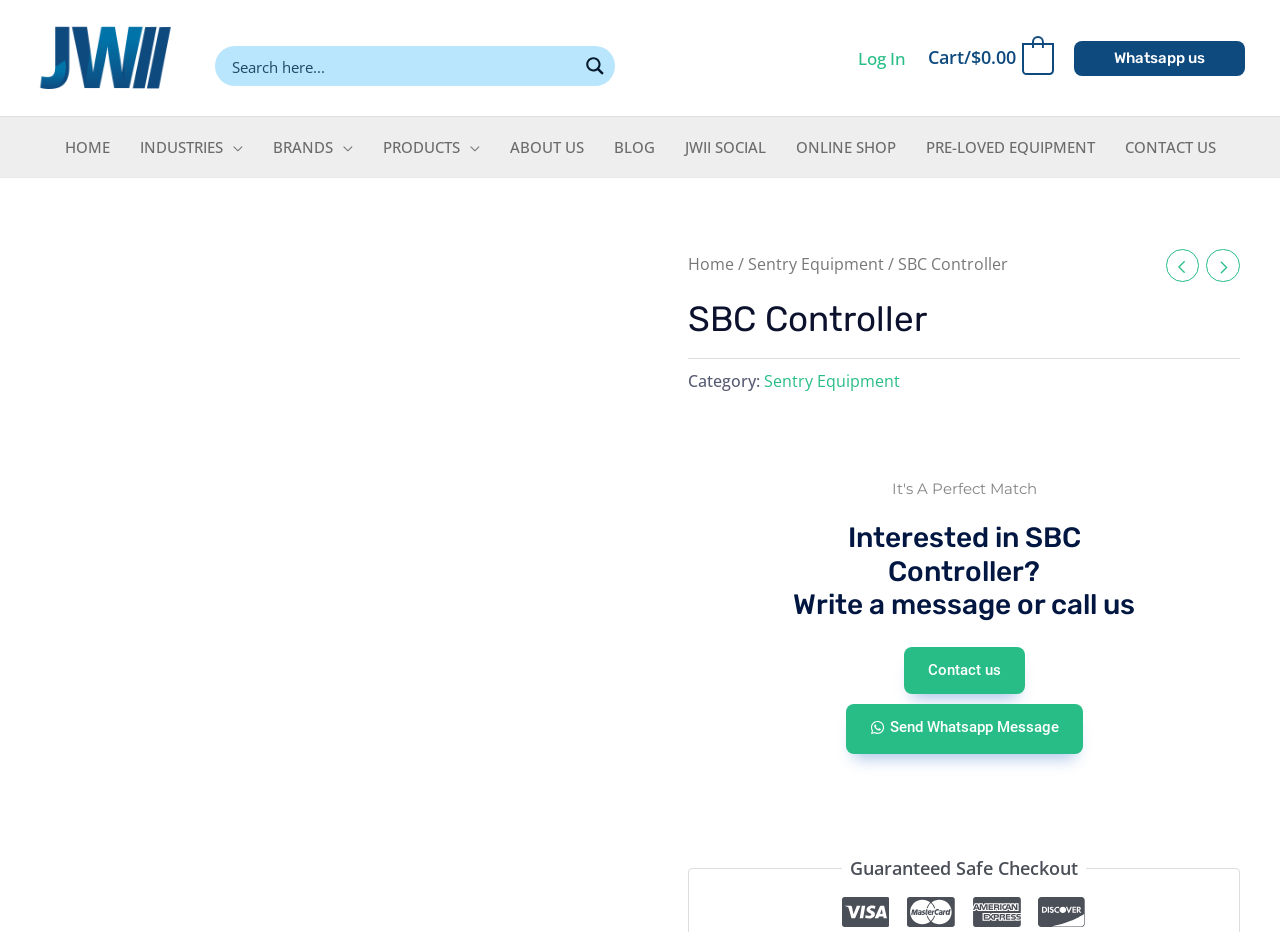What is the purpose of the search form?
Refer to the image and provide a thorough answer to the question.

I inferred the purpose of the search form by looking at its location and design. It is placed prominently at the top of the page, and has a magnifying glass icon, which is a common symbol for search functionality. This suggests that the search form is intended to allow users to search the website for specific content.